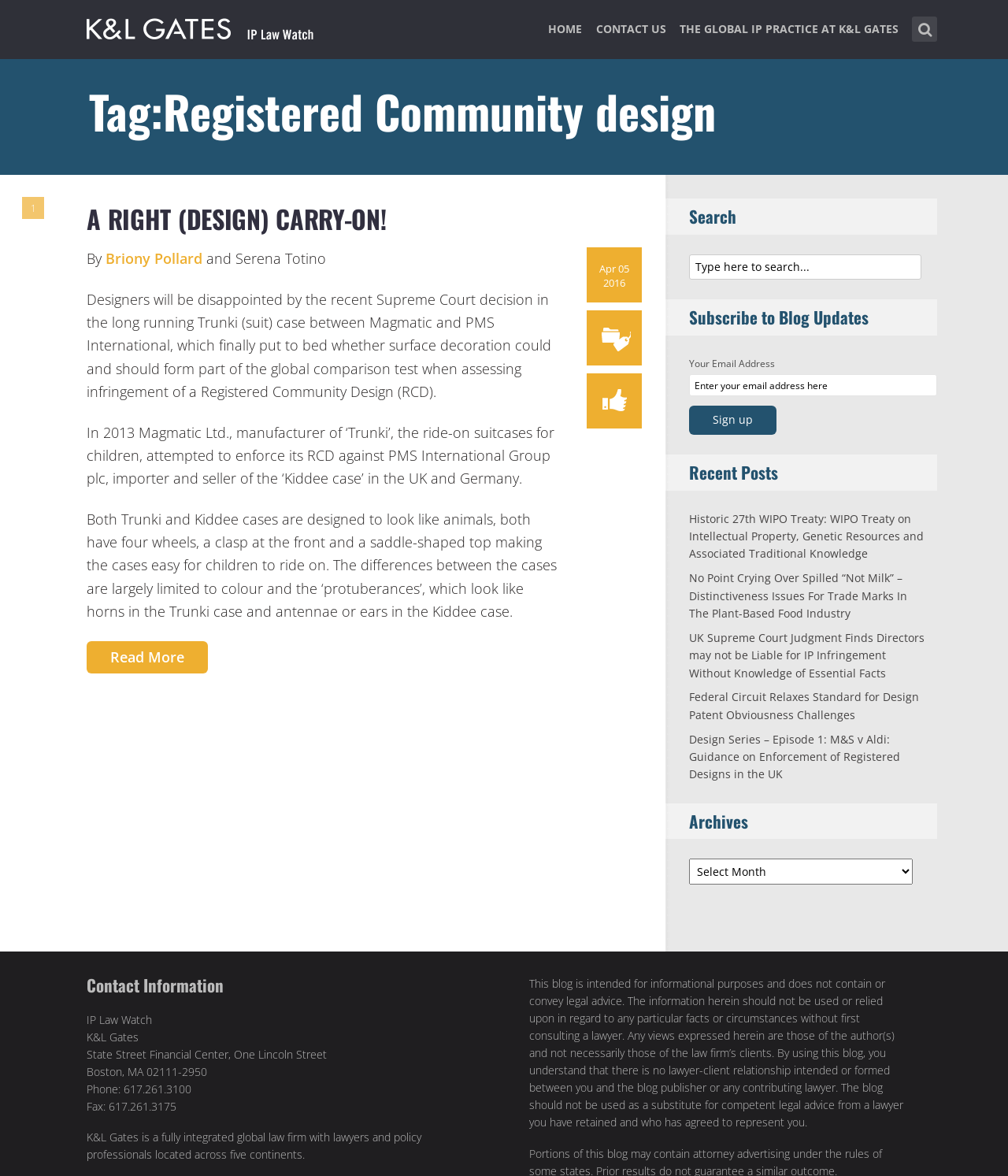Identify the bounding box coordinates for the region of the element that should be clicked to carry out the instruction: "Read more about the Trunki case". The bounding box coordinates should be four float numbers between 0 and 1, i.e., [left, top, right, bottom].

[0.086, 0.545, 0.206, 0.573]